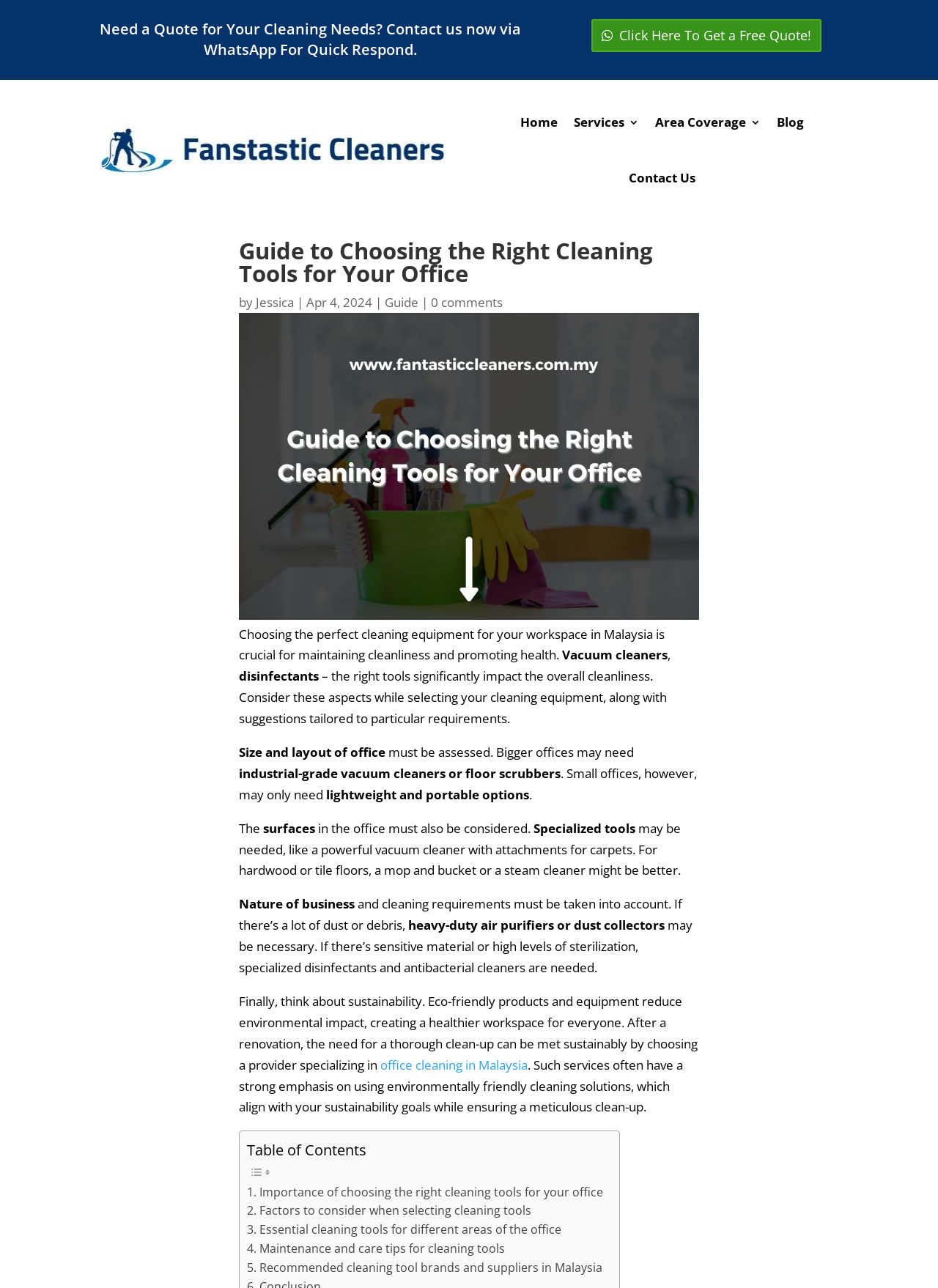Explain the webpage's design and content in an elaborate manner.

This webpage is a guide to choosing the right cleaning tools for an office in Malaysia. At the top, there is a logo of Fantastic Cleaners and a navigation menu with links to "Home", "Services", "Area Coverage", "Blog", and "Contact Us". Below the navigation menu, there is a call-to-action section with a quote request button and a link to get a free quote.

The main content of the webpage is divided into sections, starting with a heading "Guide to Choosing the Right Cleaning Tools for Your Office" followed by the author's name and date. There is an image below the heading, and then a paragraph of text that explains the importance of choosing the right cleaning equipment for a workspace in Malaysia.

The webpage then discusses various factors to consider when selecting cleaning tools, including the size and layout of the office, the surfaces that need to be cleaned, and the nature of the business. There are also sections that provide suggestions for specialized tools and equipment, such as industrial-grade vacuum cleaners, disinfectants, and eco-friendly products.

Throughout the webpage, there are links to other relevant articles and resources, including a table of contents that allows users to jump to specific sections of the guide. At the bottom of the webpage, there are links to other sections of the guide, including the importance of choosing the right cleaning tools, factors to consider when selecting cleaning tools, essential cleaning tools for different areas of the office, maintenance and care tips, and recommended cleaning tool brands and suppliers in Malaysia.